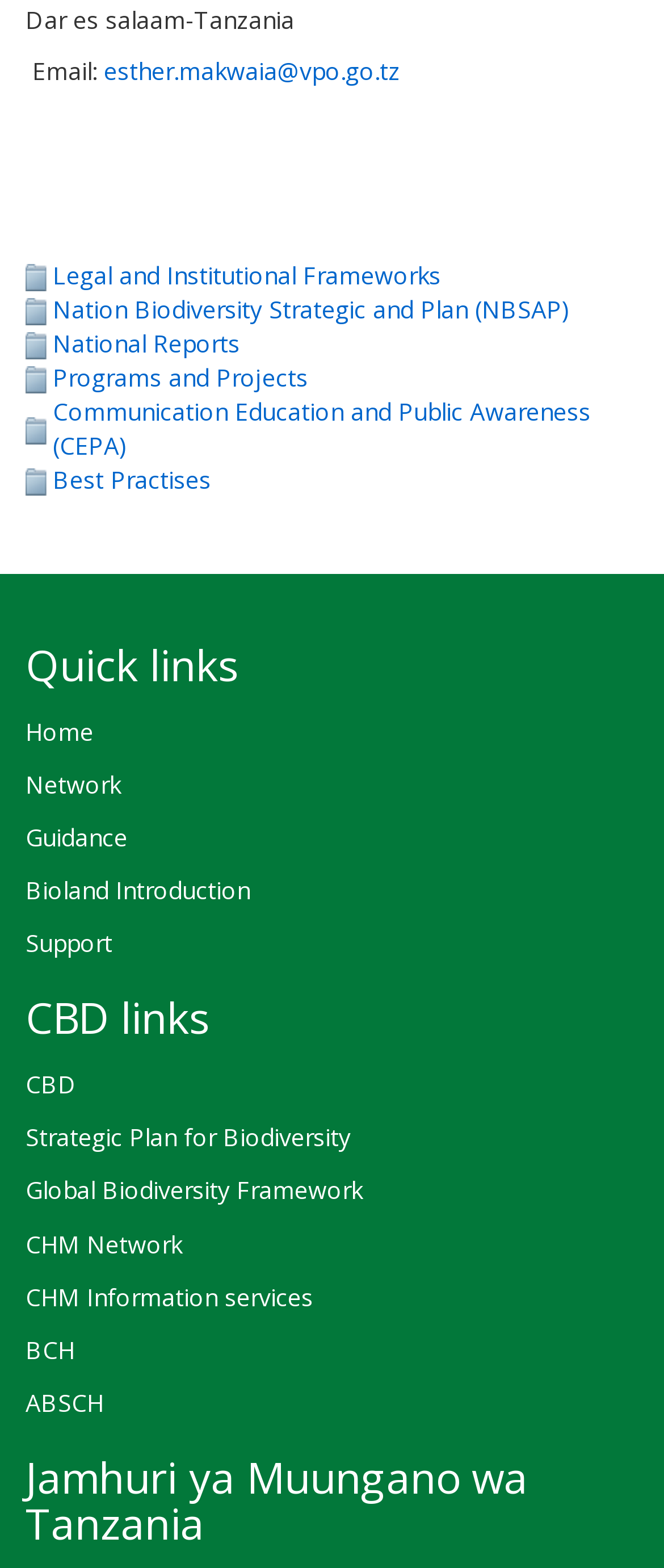What is the last link in the 'CBD links' section?
Kindly answer the question with as much detail as you can.

The last link in the 'CBD links' section is 'ABSCH', which is likely to be an acronym for a organization or initiative related to biodiversity or conservation. The 'CBD links' section contains links to various organizations and initiatives related to biodiversity.